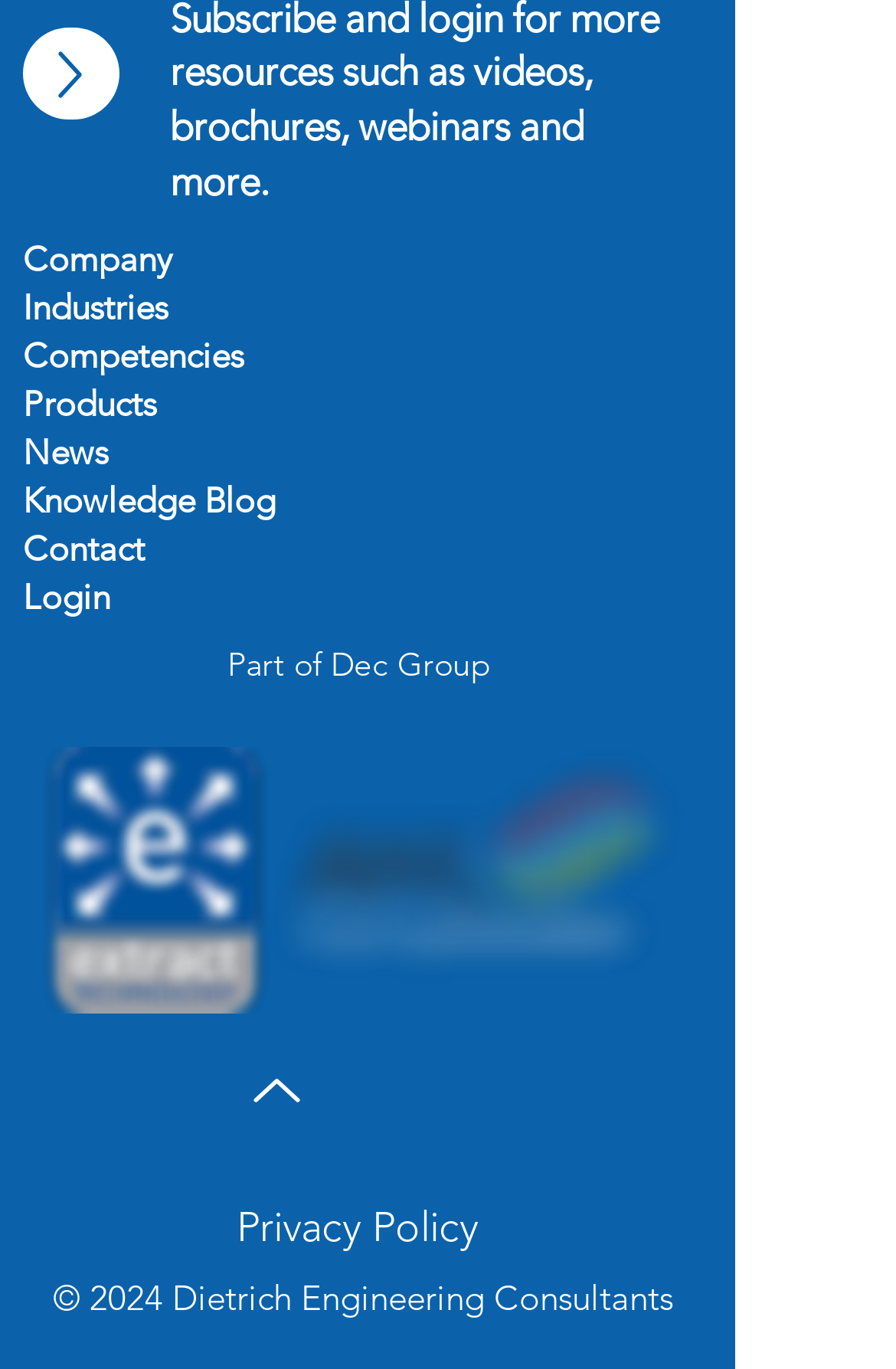Please find the bounding box coordinates of the element's region to be clicked to carry out this instruction: "view news".

[0.026, 0.313, 0.121, 0.345]